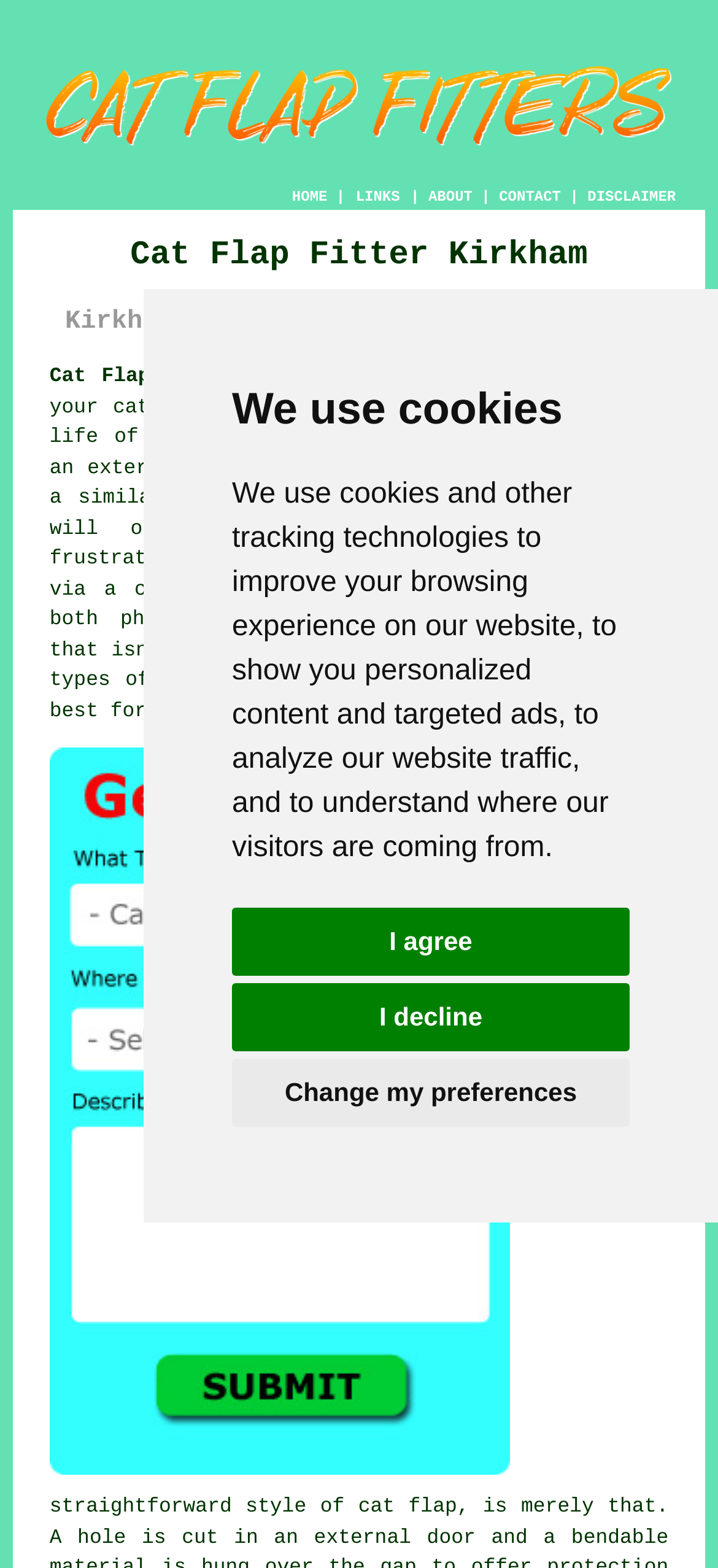Determine the bounding box coordinates of the element's region needed to click to follow the instruction: "Click the DISCLAIMER link". Provide these coordinates as four float numbers between 0 and 1, formatted as [left, top, right, bottom].

[0.818, 0.12, 0.941, 0.131]